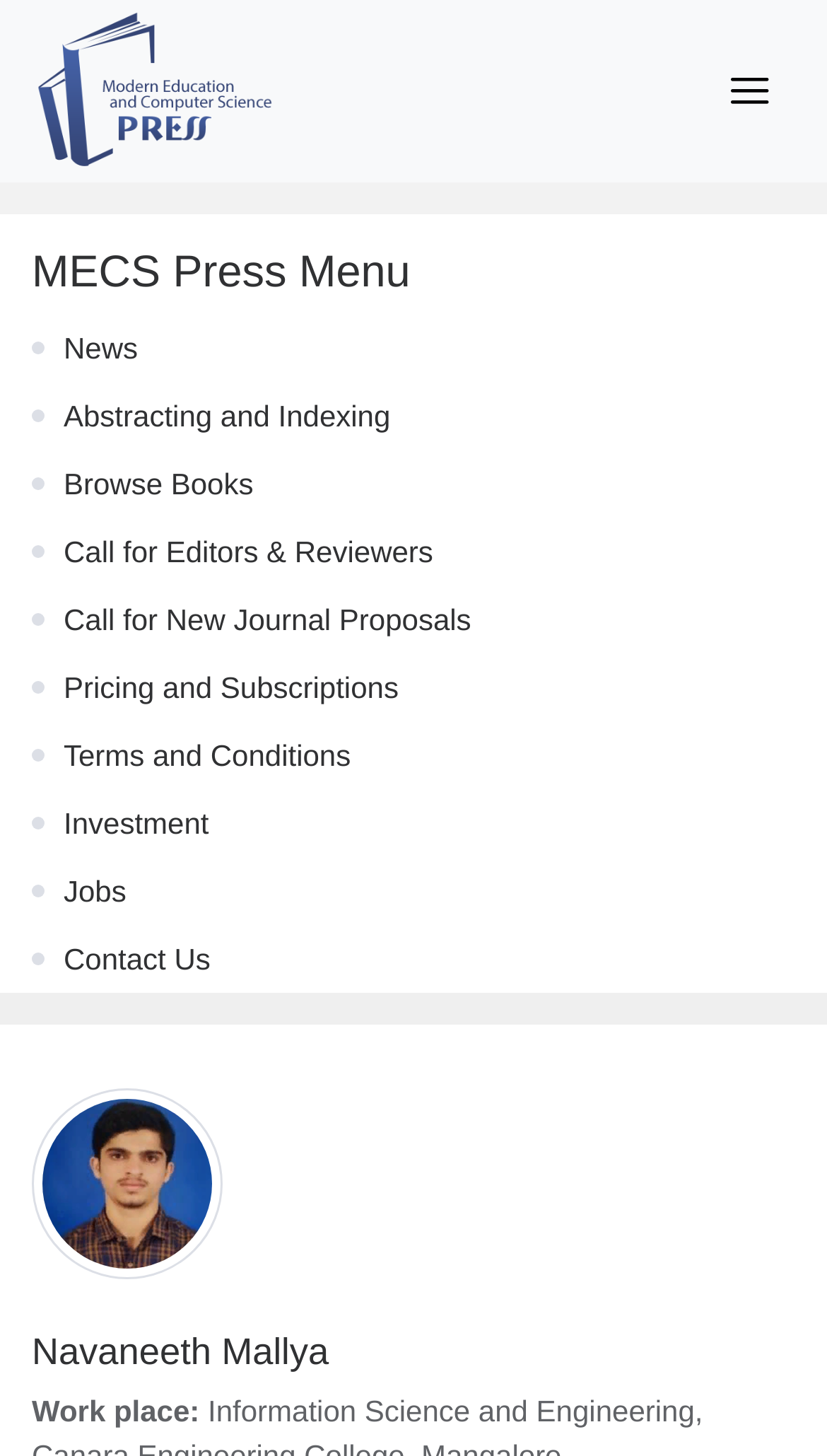Provide the bounding box coordinates of the area you need to click to execute the following instruction: "Contact us".

[0.077, 0.647, 0.254, 0.67]